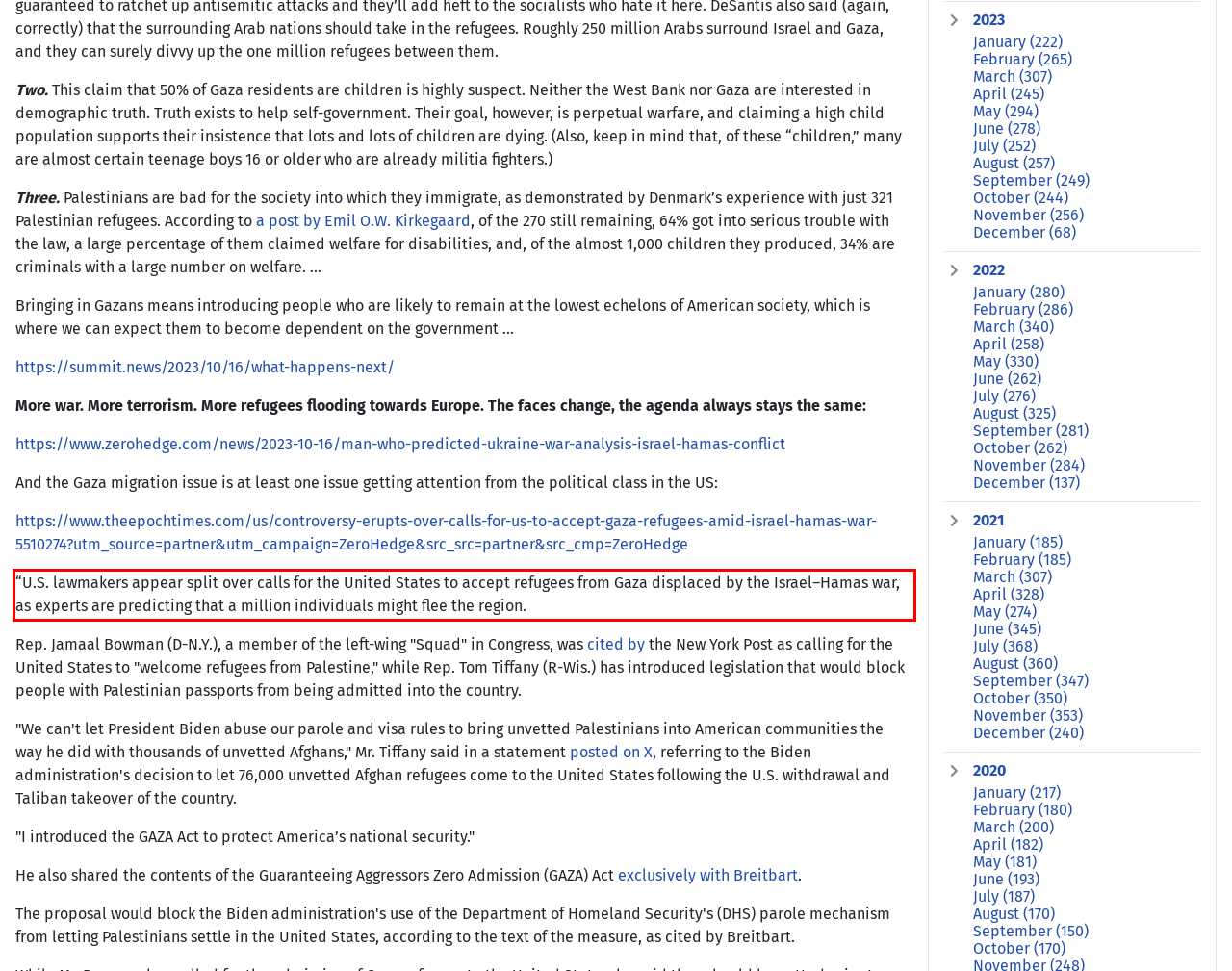There is a screenshot of a webpage with a red bounding box around a UI element. Please use OCR to extract the text within the red bounding box.

“U.S. lawmakers appear split over calls for the United States to accept refugees from Gaza displaced by the Israel–Hamas war, as experts are predicting that a million individuals might flee the region.